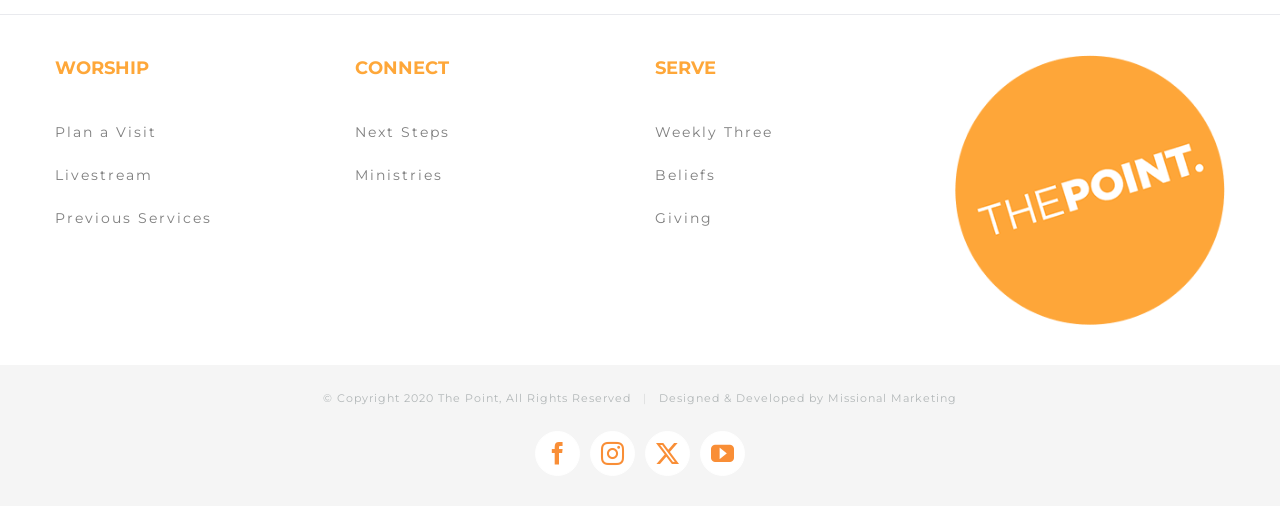Please locate the UI element described by "Instagram" and provide its bounding box coordinates.

[0.461, 0.851, 0.496, 0.94]